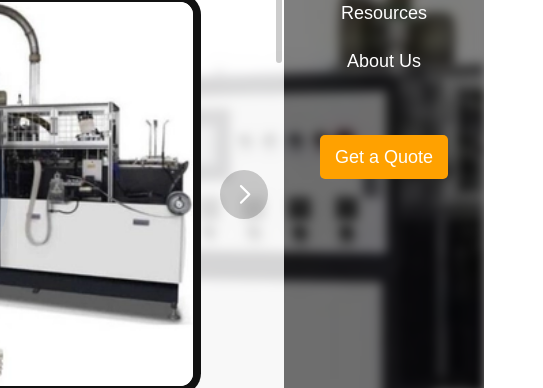Please study the image and answer the question comprehensively:
What is the color scheme of the machine?

The color scheme of the machine can be determined by looking at the description, which states that it features a 'sleek white and black design', emphasizing modern engineering and functionality.